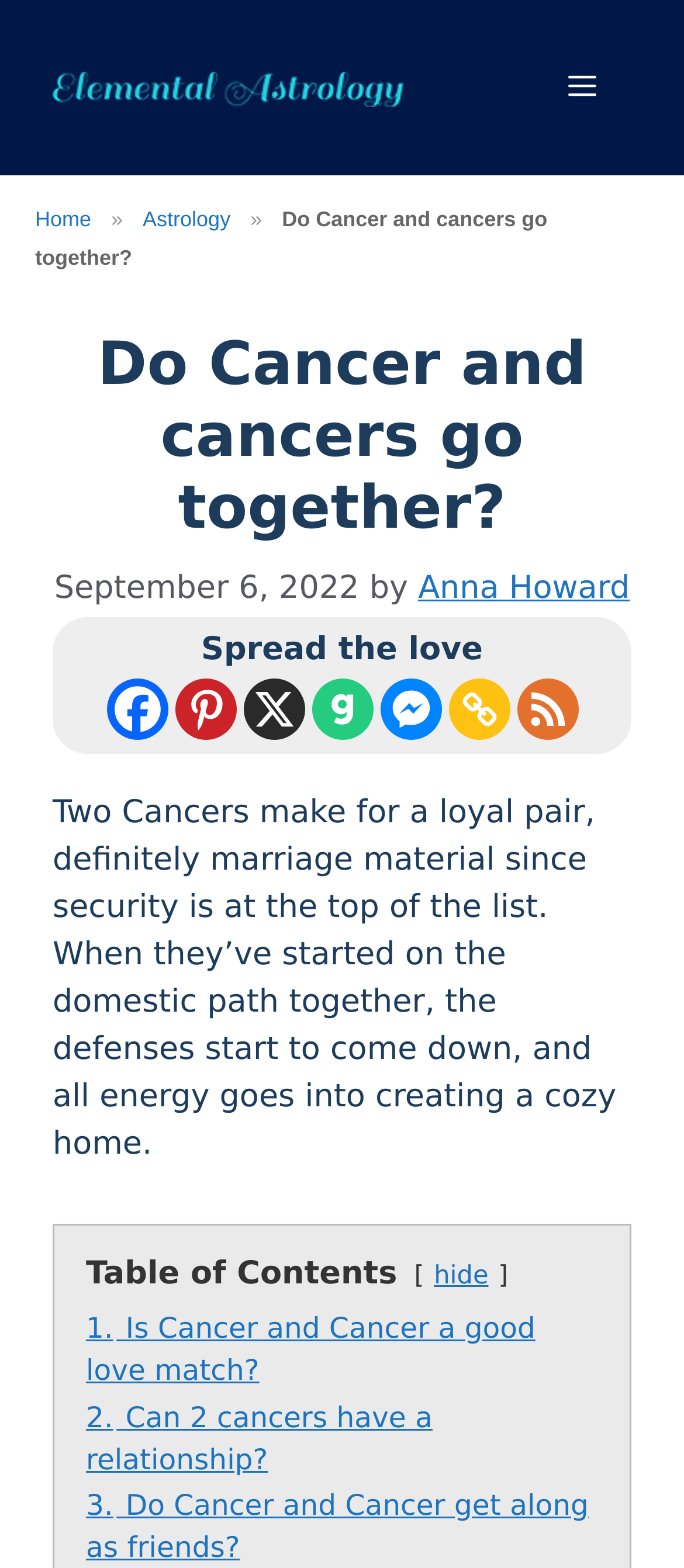Please specify the bounding box coordinates of the clickable region to carry out the following instruction: "Click the Elemental Astrology link". The coordinates should be four float numbers between 0 and 1, in the format [left, top, right, bottom].

[0.077, 0.044, 0.59, 0.068]